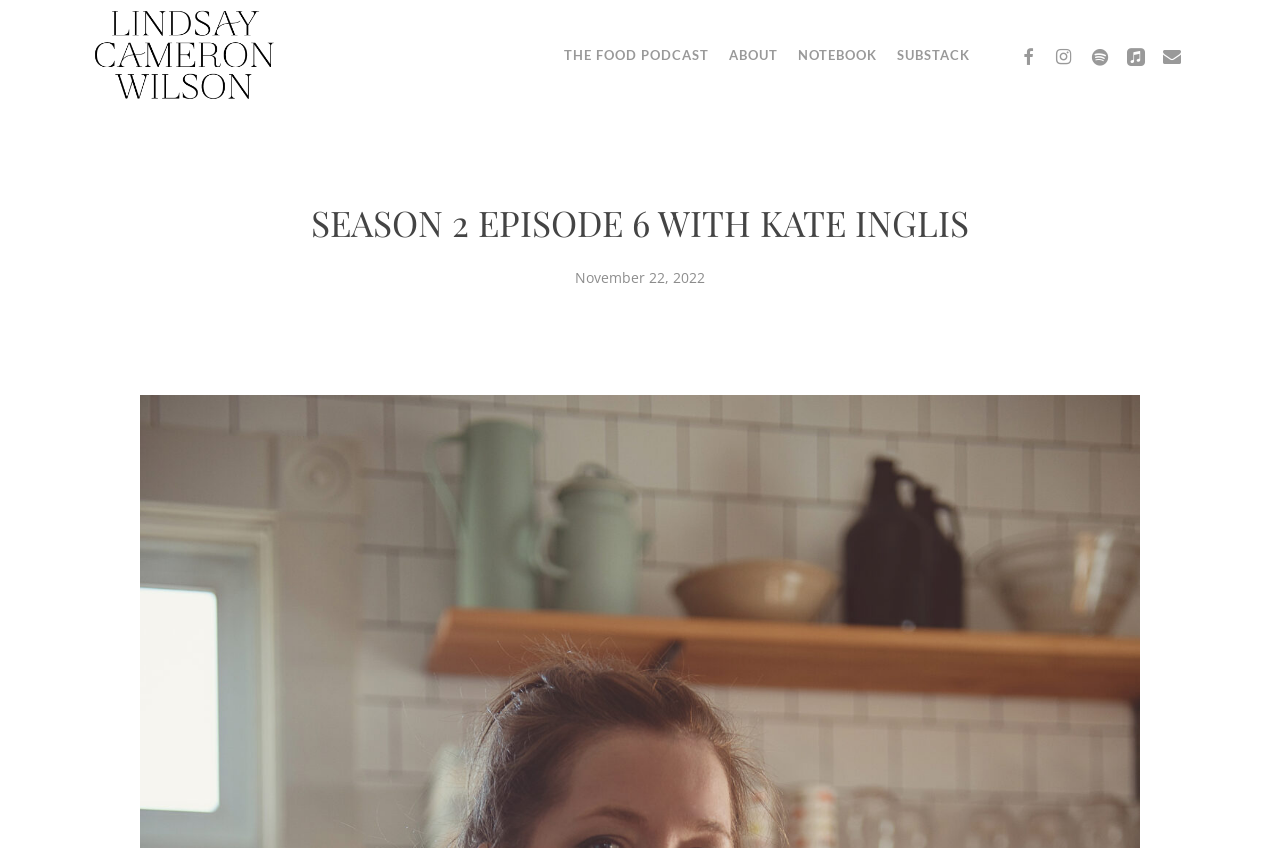Could you provide the bounding box coordinates for the portion of the screen to click to complete this instruction: "view the image of Lindsay Cameron Wilson"?

[0.07, 0.006, 0.218, 0.124]